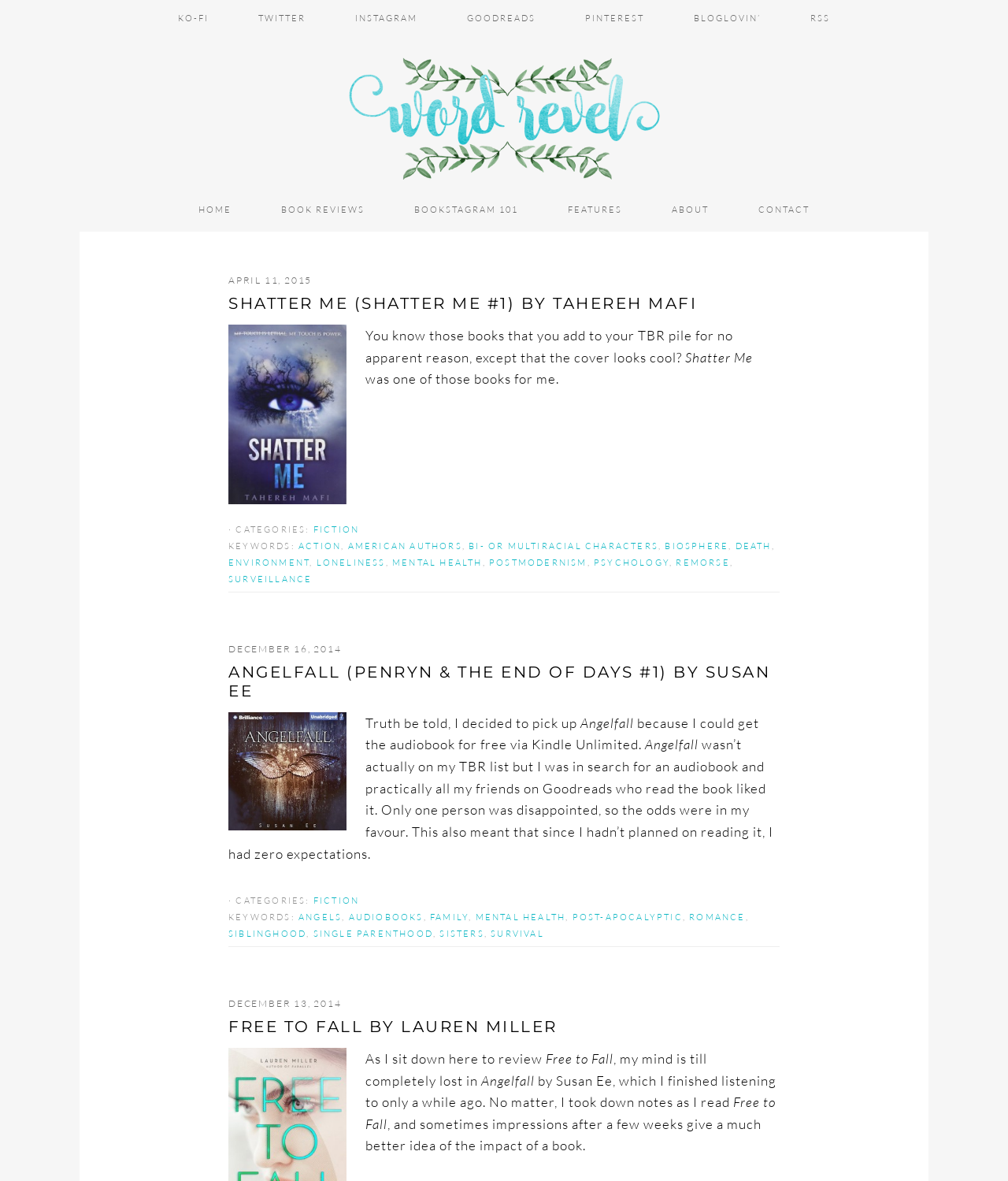Locate the bounding box coordinates of the clickable region to complete the following instruction: "Visit the 'WORD REVEL' page."

[0.079, 0.042, 0.921, 0.149]